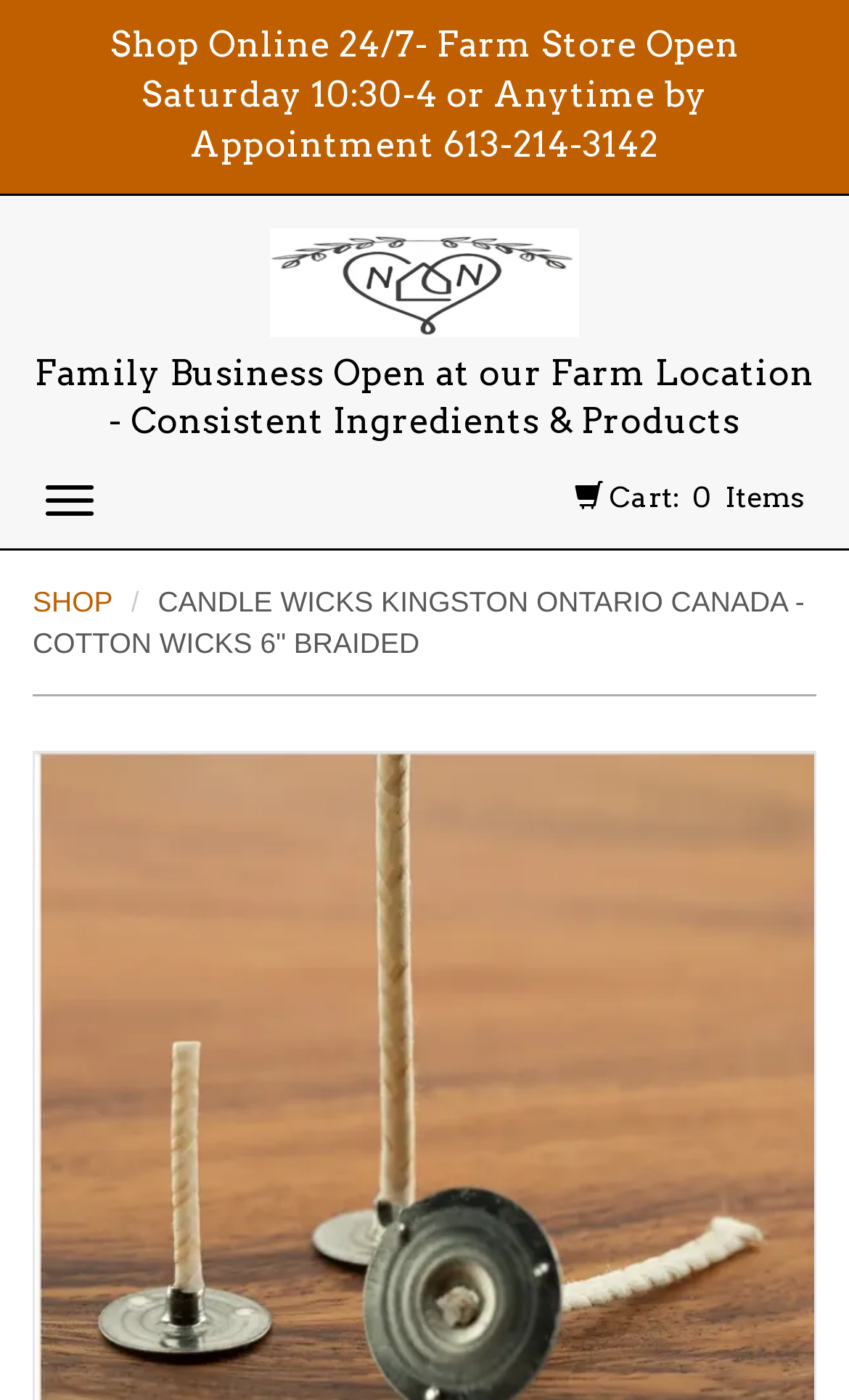Offer a meticulous description of the webpage's structure and content.

This webpage is about candle making supplies, specifically cotton wicks for small batch candle making. At the top of the page, there is a static text element that displays the store's operating hours and contact information. Below this, there is a button to toggle navigation, positioned on the left side of the page. 

To the right of the navigation button, there is a link to "The Sheep Shelf your Natural Neighbour" accompanied by an image. Below this, there is a static text element that describes the business as a family-run operation with consistent ingredients and products.

On the top right side of the page, there is a cart link with an icon, indicating the number of items in the cart. Below this, there is a prominent link to the "SHOP" section. 

The main title of the page, "CANDLE WICKS KINGSTON ONTARIO CANADA - COTTON WICKS 6" BRAIDED", is displayed prominently in the middle of the page.